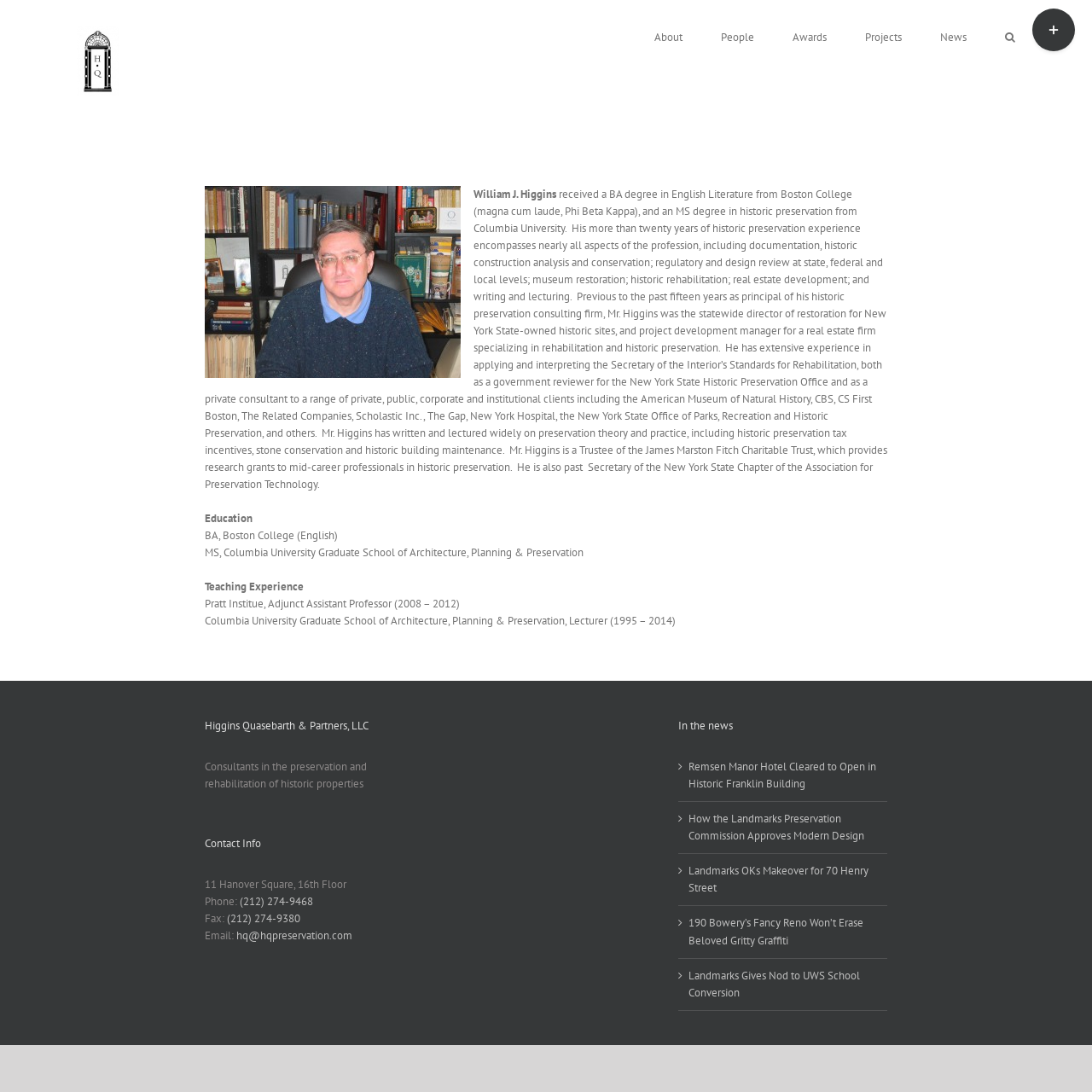Identify the bounding box of the HTML element described as: "Go to Top".

[0.904, 0.973, 0.941, 1.0]